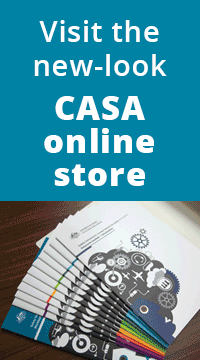What is the design approach of the online store?
Based on the image content, provide your answer in one word or a short phrase.

Modern and engaging